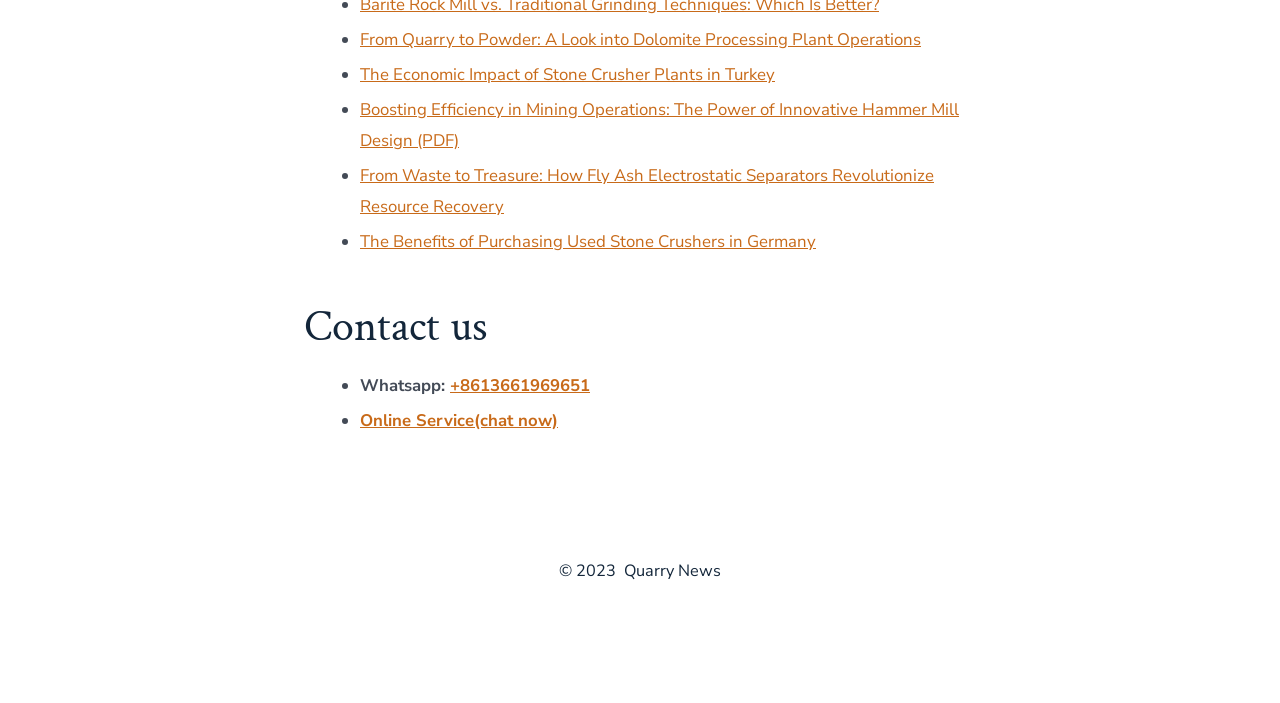Highlight the bounding box of the UI element that corresponds to this description: "Online Service(chat now)".

[0.281, 0.581, 0.436, 0.614]